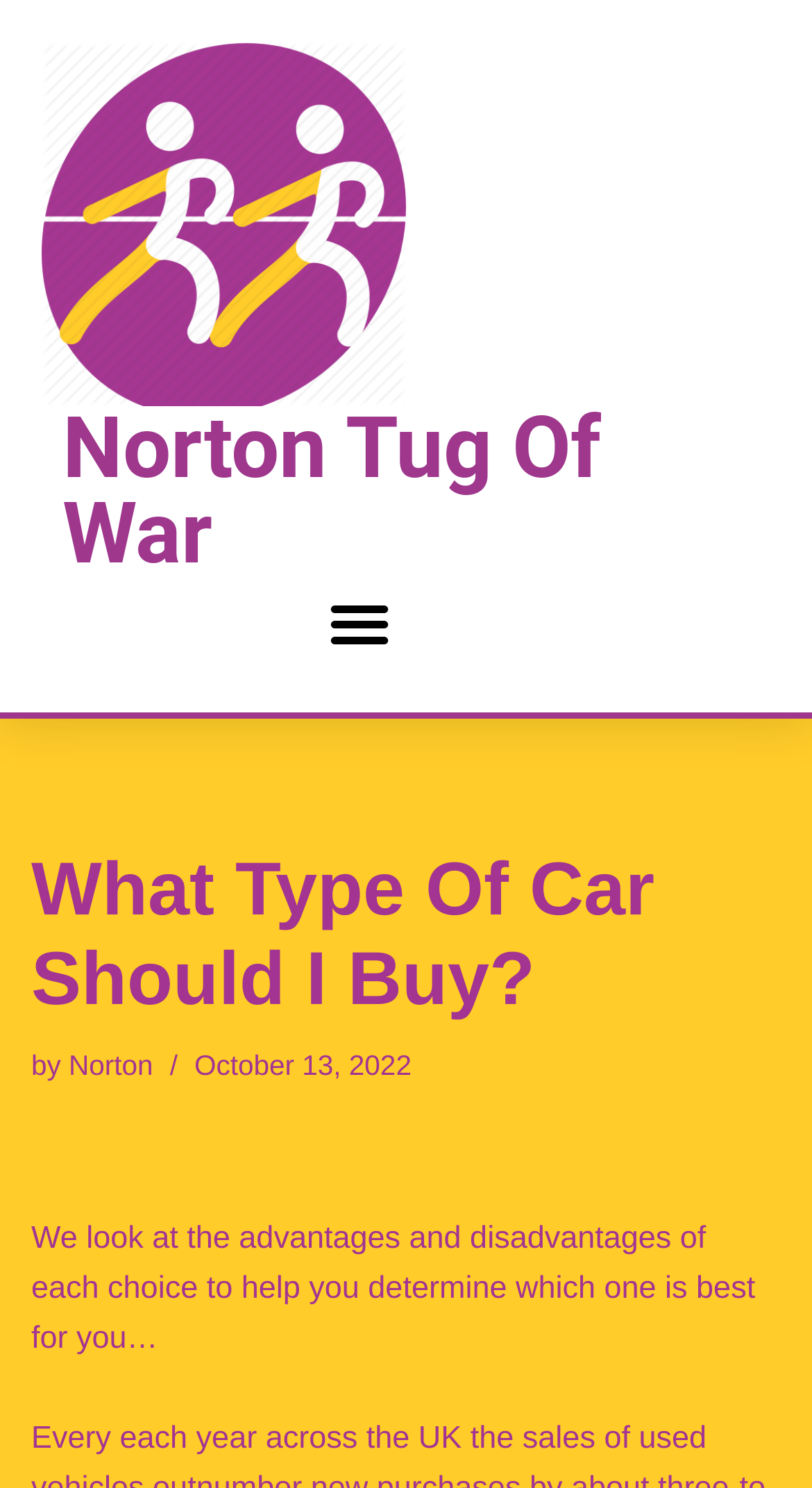Identify the bounding box for the UI element described as: "Norton Tug Of War". Ensure the coordinates are four float numbers between 0 and 1, formatted as [left, top, right, bottom].

[0.077, 0.267, 0.741, 0.392]